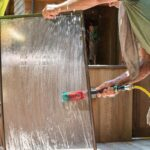Please give a short response to the question using one word or a phrase:
What is the person using to clean?

High-pressure water spray